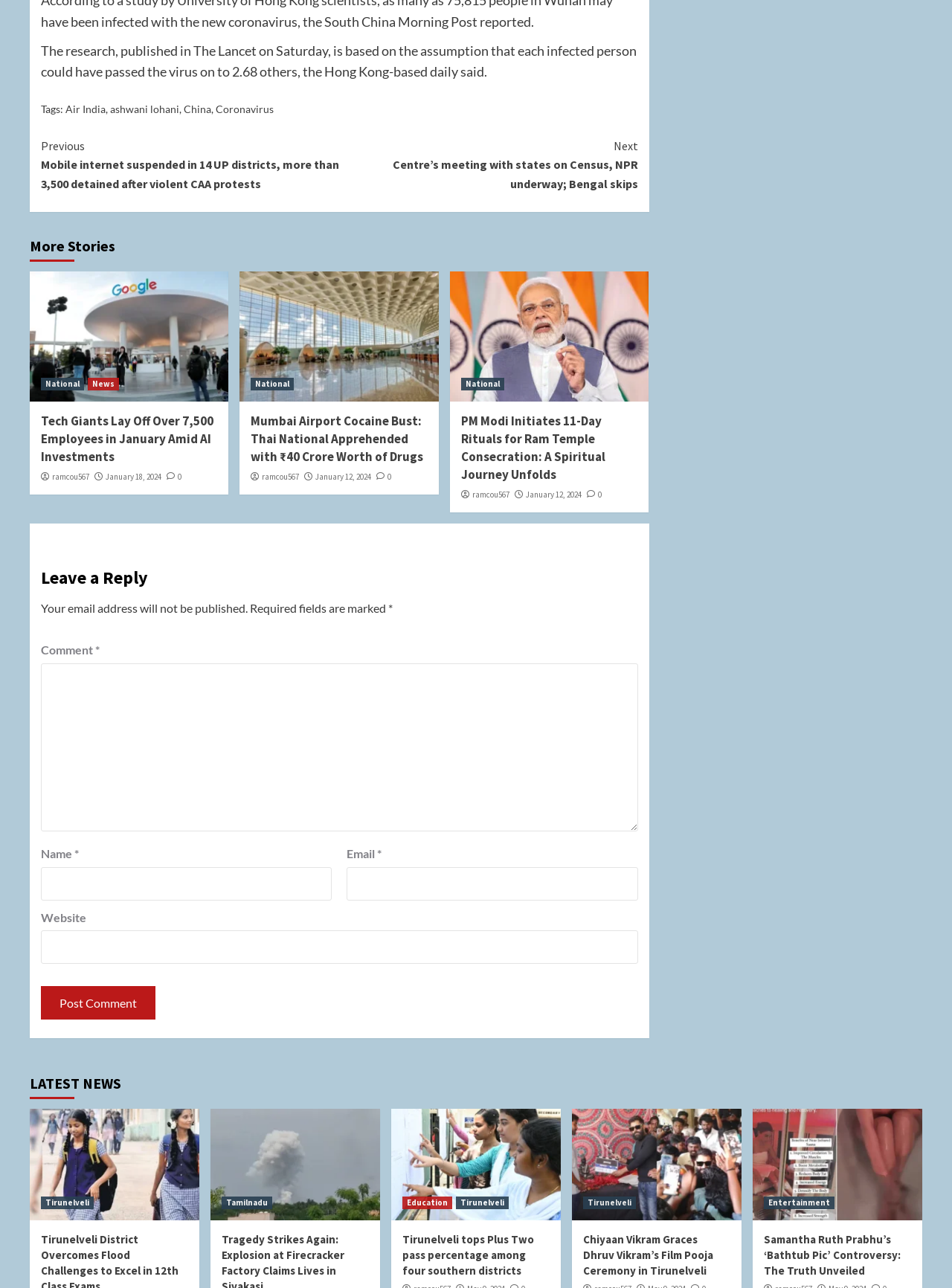Ascertain the bounding box coordinates for the UI element detailed here: "name="submit" value="Post Comment"". The coordinates should be provided as [left, top, right, bottom] with each value being a float between 0 and 1.

[0.043, 0.766, 0.163, 0.792]